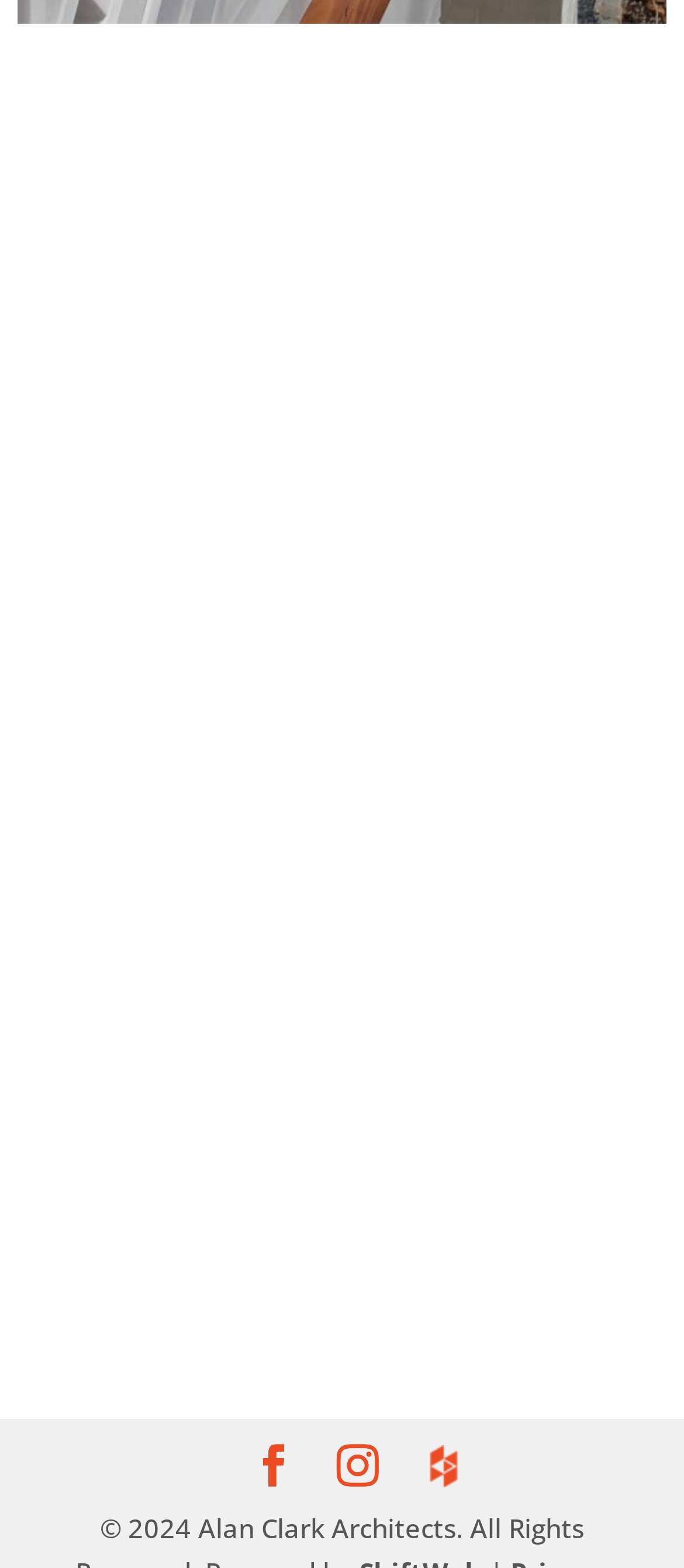What is the shape of the icon in the fourth link?
Using the visual information, reply with a single word or short phrase.

Unknown